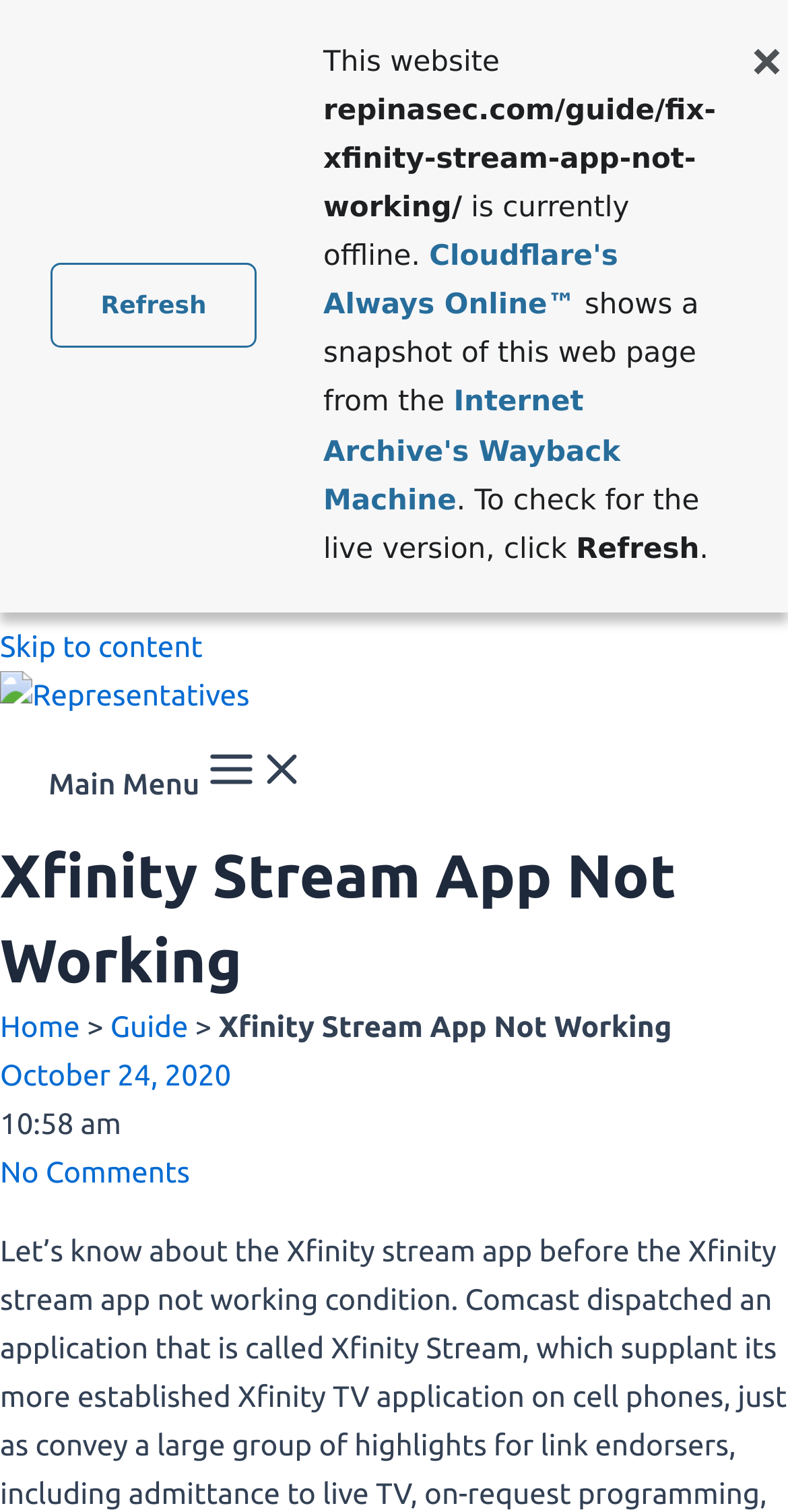Could you indicate the bounding box coordinates of the region to click in order to complete this instruction: "Read Xfinity Stream App Not Working article".

[0.0, 0.55, 1.0, 0.663]